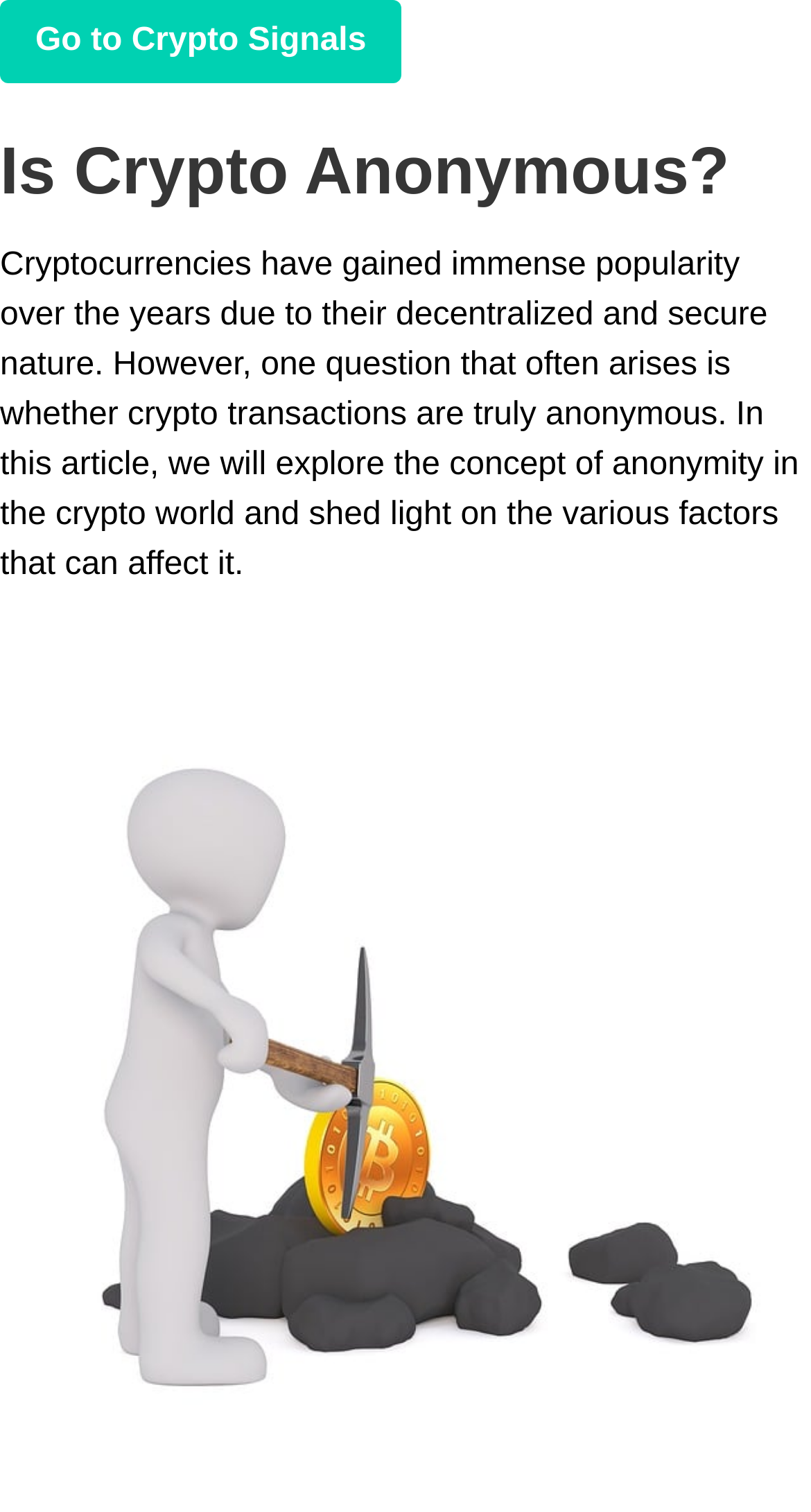Locate the primary headline on the webpage and provide its text.

Is Crypto Anonymous?